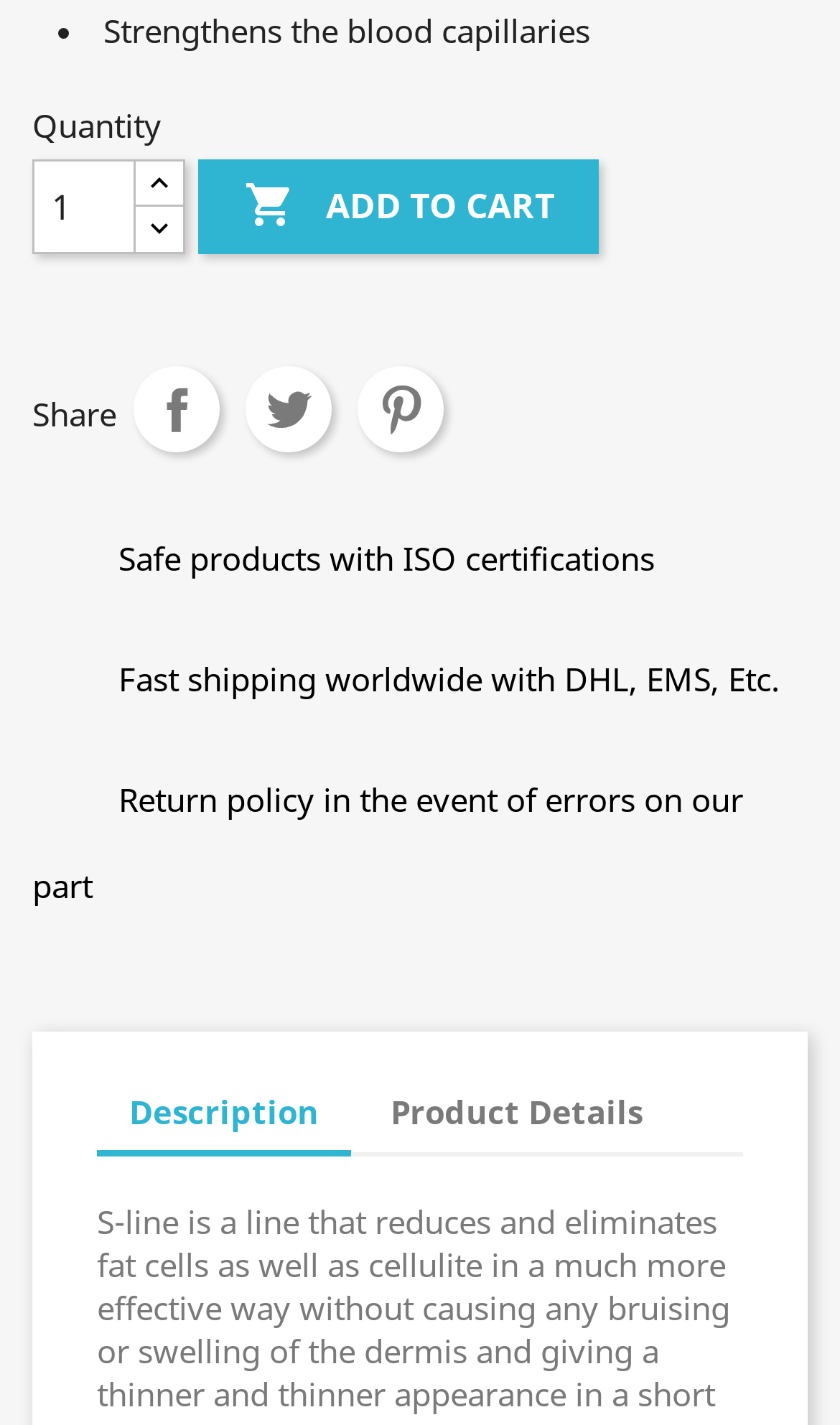Identify the bounding box for the described UI element. Provide the coordinates in (top-left x, top-left y, bottom-right x, bottom-right y) format with values ranging from 0 to 1: Report an accessibility problem

None